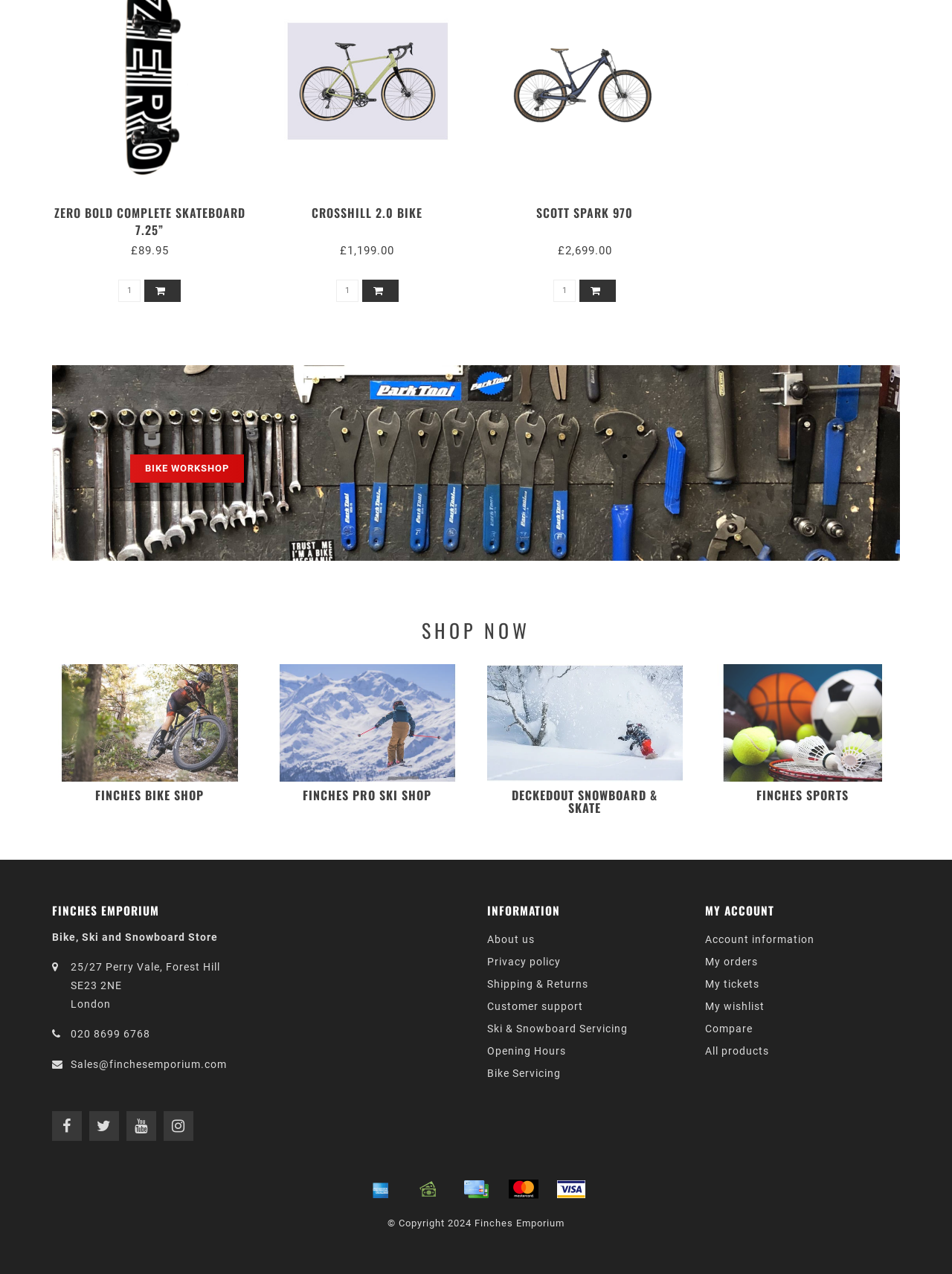What is the name of the bike shop?
Using the picture, provide a one-word or short phrase answer.

Finches Bike Shop